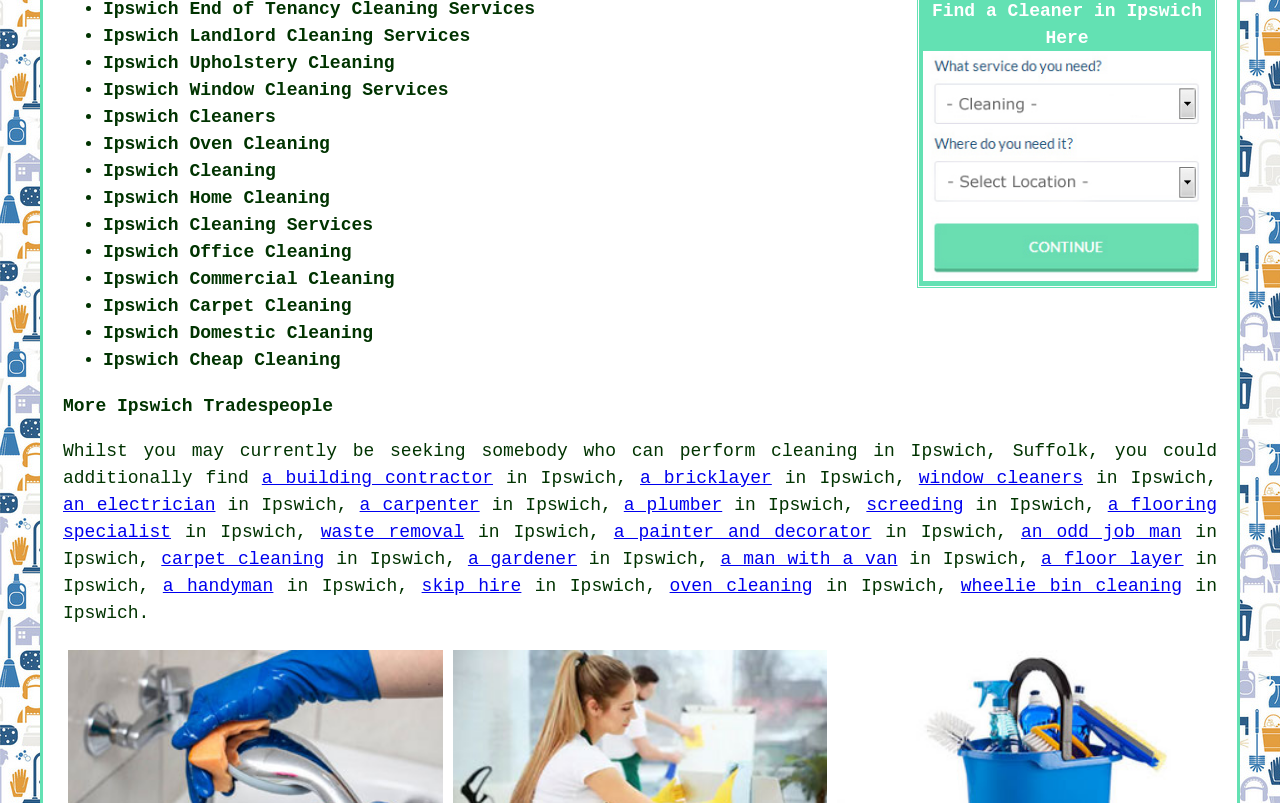Please determine the bounding box coordinates of the section I need to click to accomplish this instruction: "View 'Ipswich Oven Cleaning'".

[0.08, 0.167, 0.258, 0.192]